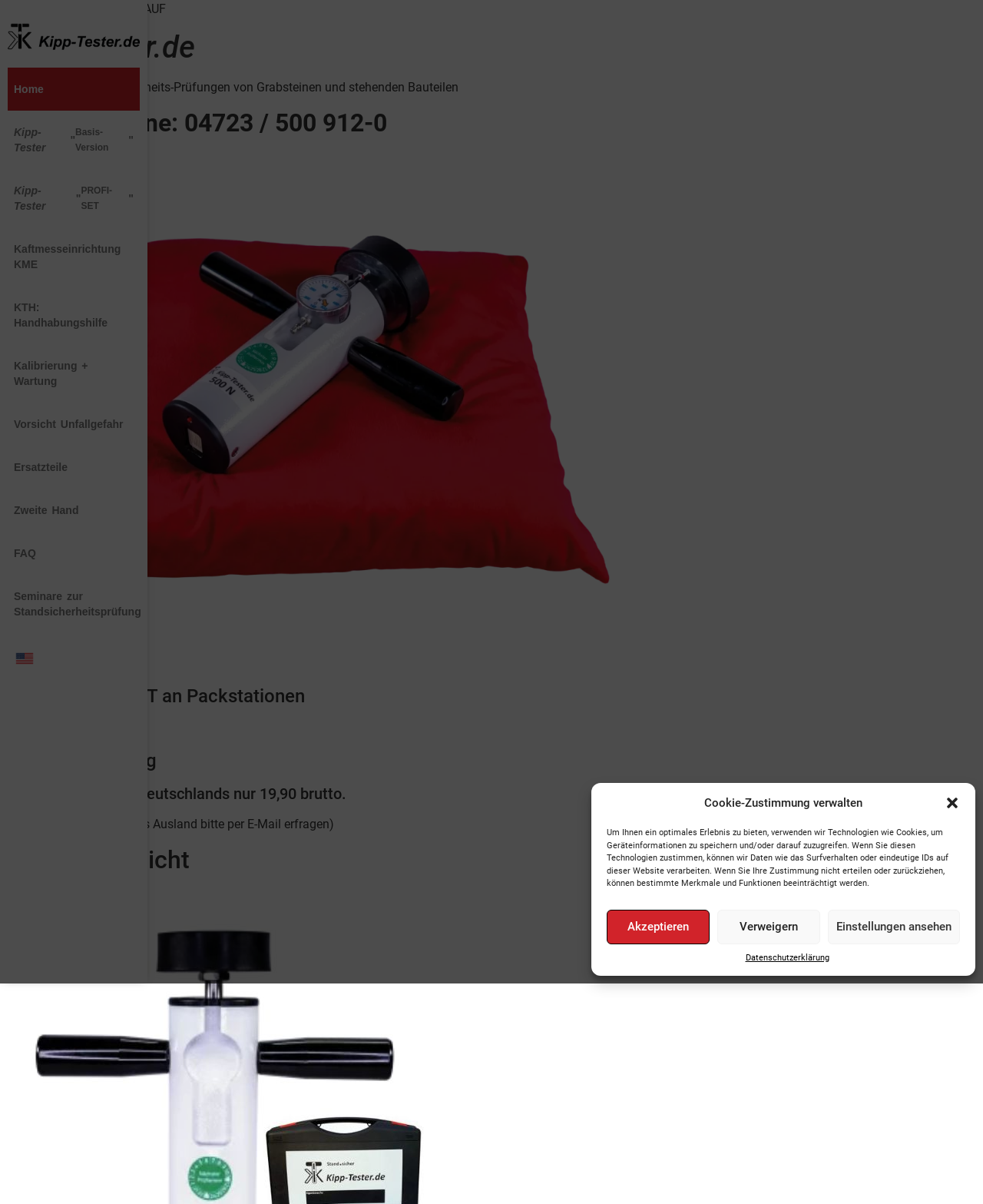Identify the bounding box coordinates of the area you need to click to perform the following instruction: "Go to the Seminare zur Standsicherheitsprüfung page".

[0.008, 0.477, 0.142, 0.526]